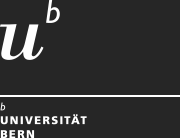Give a one-word or short-phrase answer to the following question: 
What is the case of the word 'UNIVERSITÄT'?

Uppercase